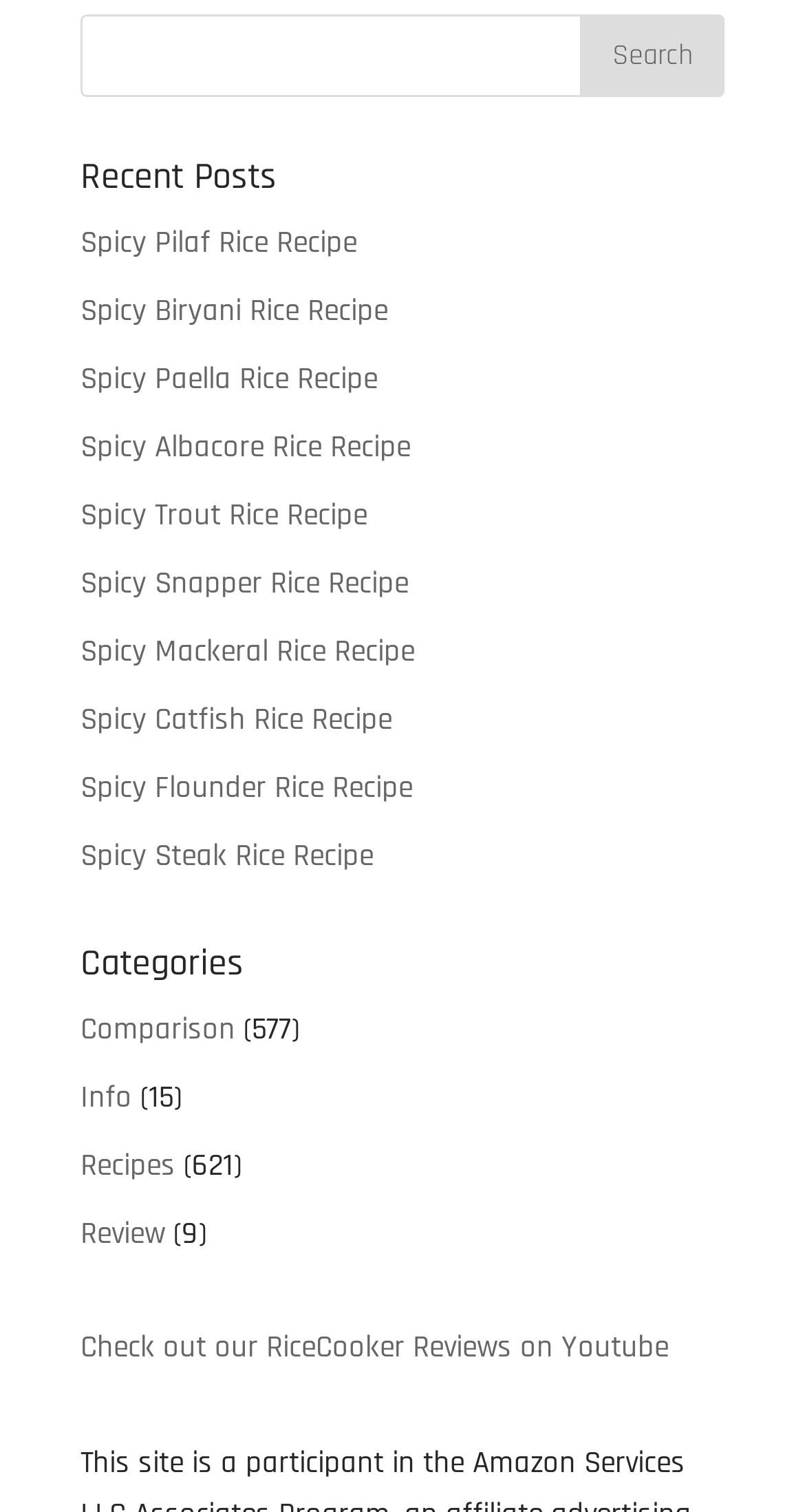Please answer the following question using a single word or phrase: 
How many categories are listed?

4